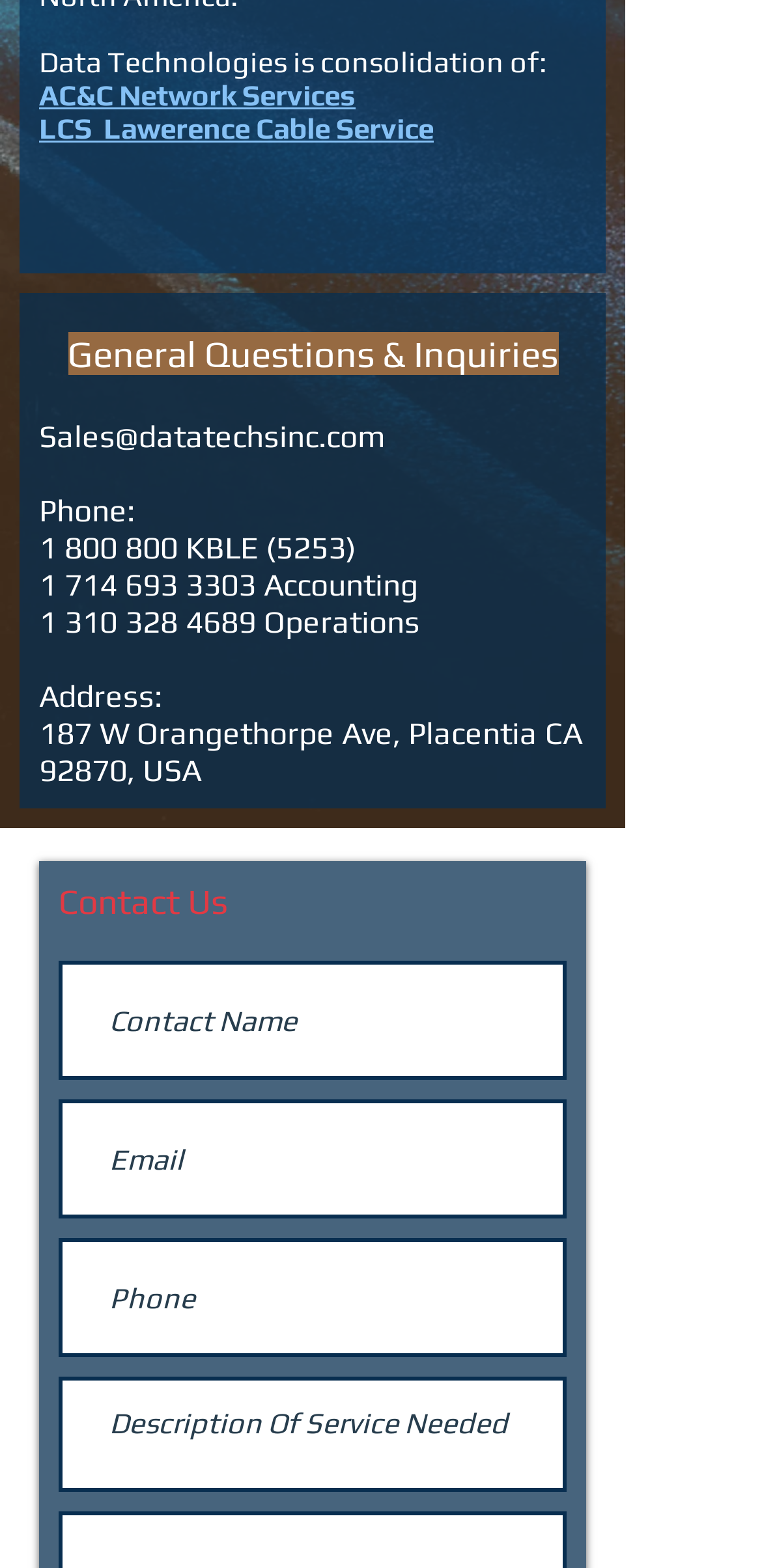Based on the image, provide a detailed response to the question:
What is the company address?

The company address can be found in the 'General Questions & Inquiries' section, which is located below the 'Contact Us' heading. It is specified as '187 W Orangethorpe Ave, Placentia CA 92870, USA'.